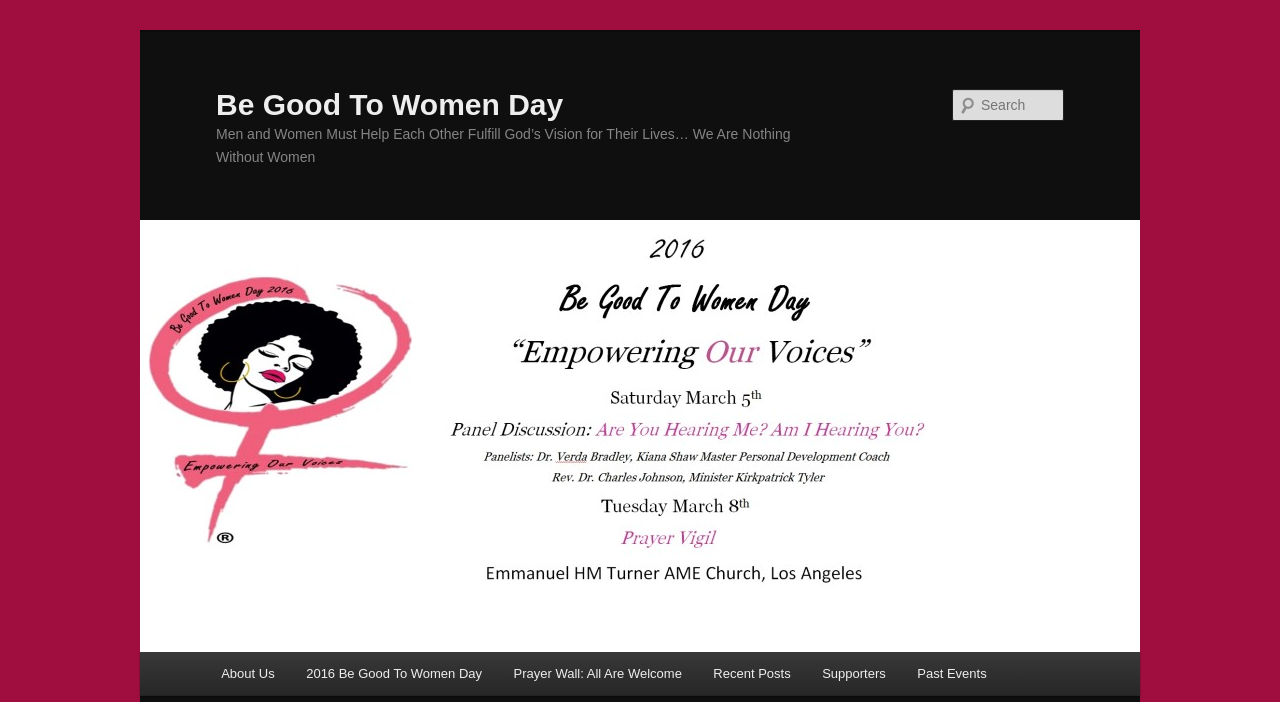What is the theme of the website?
Analyze the image and deliver a detailed answer to the question.

The heading 'Be Good To Women Day' and the subheading 'Men and Women Must Help Each Other Fulfill God’s Vision for Their Lives… We Are Nothing Without Women' suggest that the website is focused on promoting women's empowerment and gender equality.